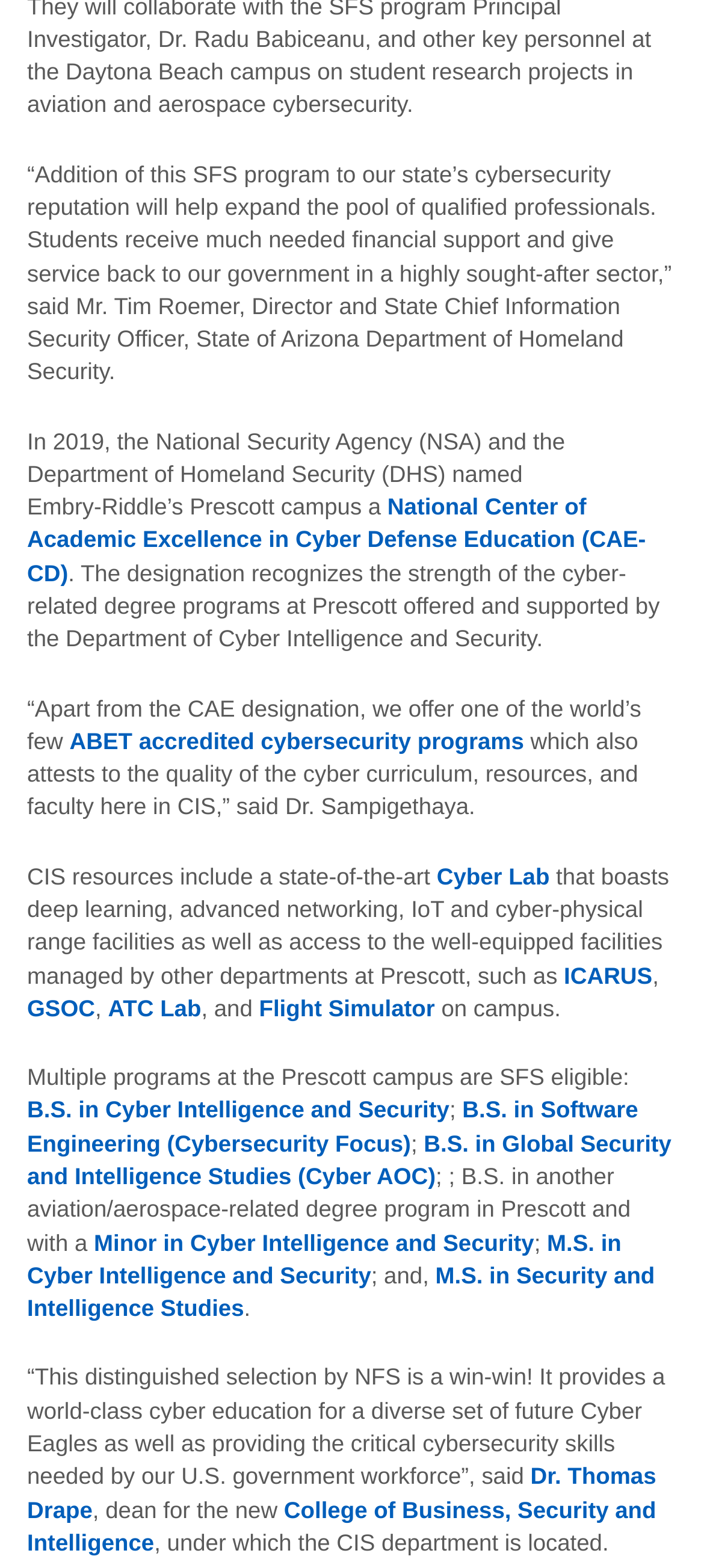Can you find the bounding box coordinates for the element to click on to achieve the instruction: "View December 2012 archives"?

None